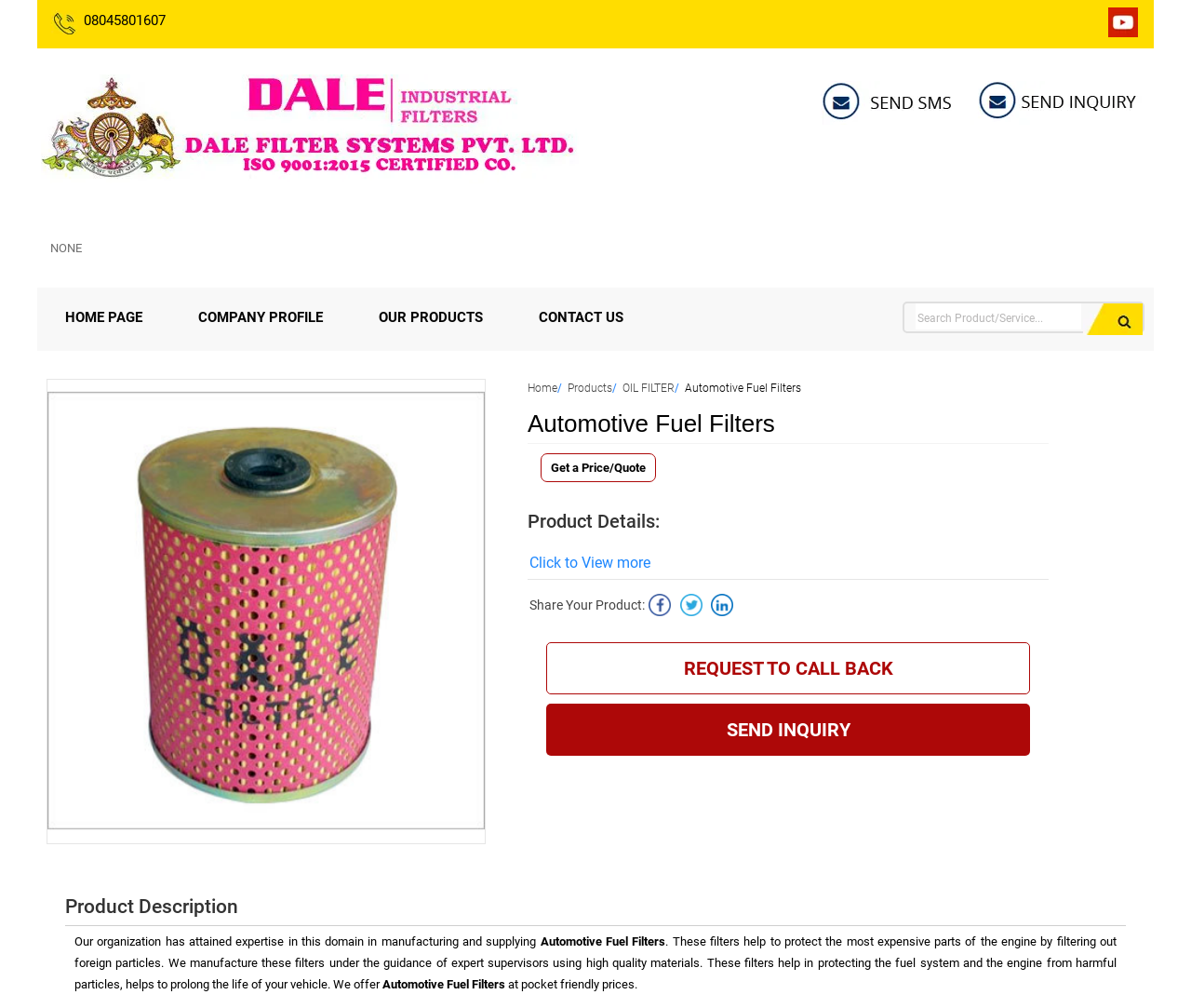What is the product category of the webpage?
Give a detailed explanation using the information visible in the image.

The product category is displayed as a heading element with a bounding box coordinate of [0.575, 0.379, 0.673, 0.392], and it is also displayed as a static text element with a bounding box coordinate of [0.062, 0.927, 0.454, 0.941].